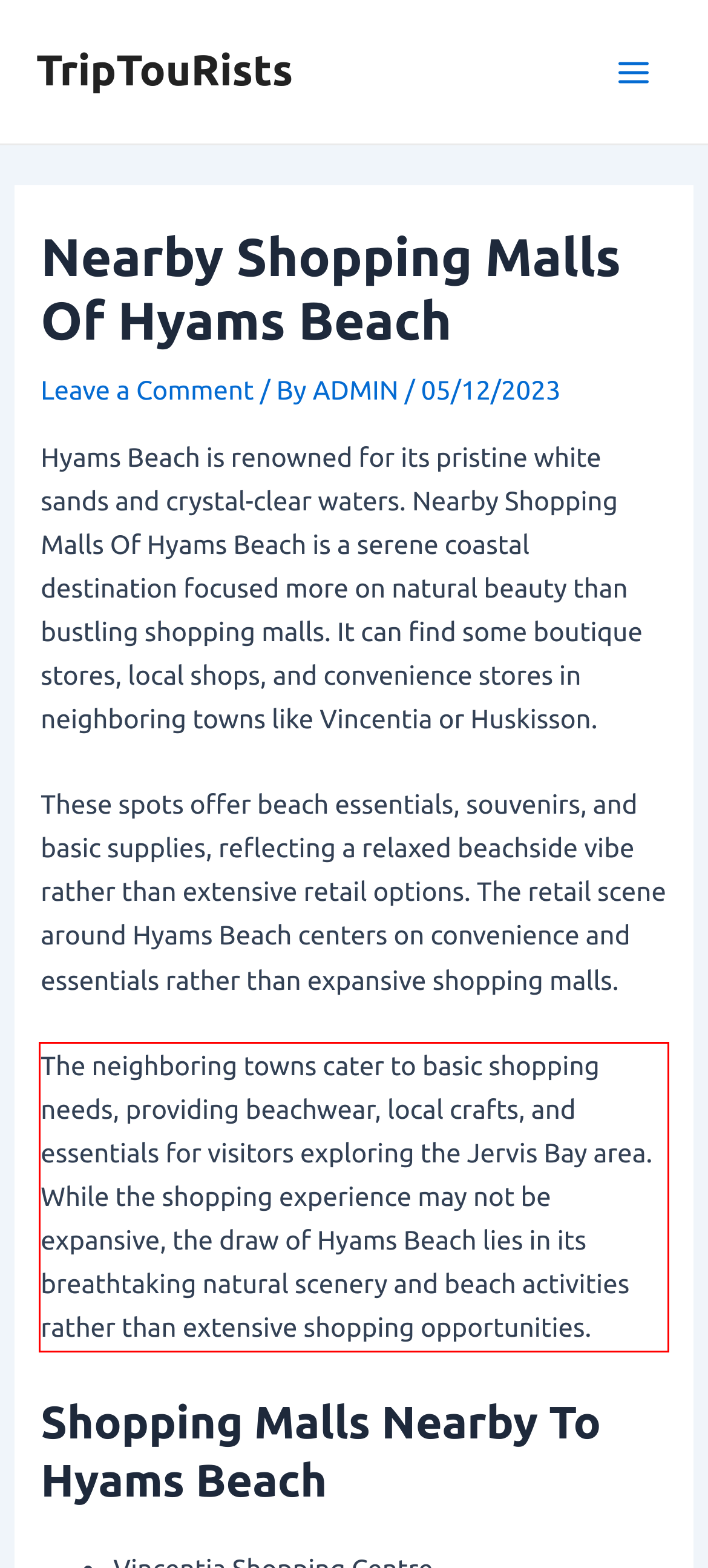You are looking at a screenshot of a webpage with a red rectangle bounding box. Use OCR to identify and extract the text content found inside this red bounding box.

The neighboring towns cater to basic shopping needs, providing beachwear, local crafts, and essentials for visitors exploring the Jervis Bay area. While the shopping experience may not be expansive, the draw of Hyams Beach lies in its breathtaking natural scenery and beach activities rather than extensive shopping opportunities.